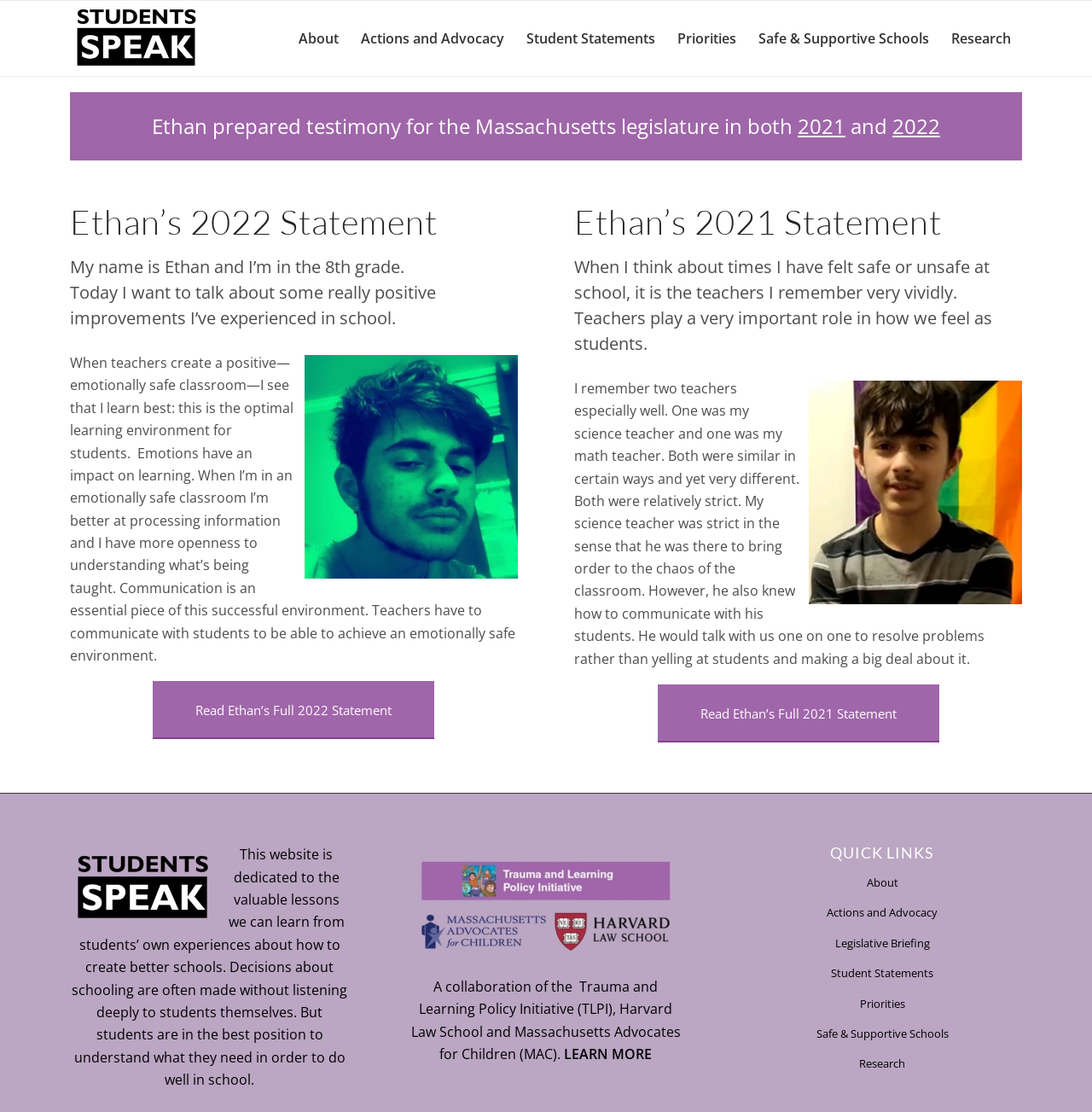What is the name of the initiative collaborating on this website?
Refer to the image and respond with a one-word or short-phrase answer.

Trauma and Learning Policy Initiative